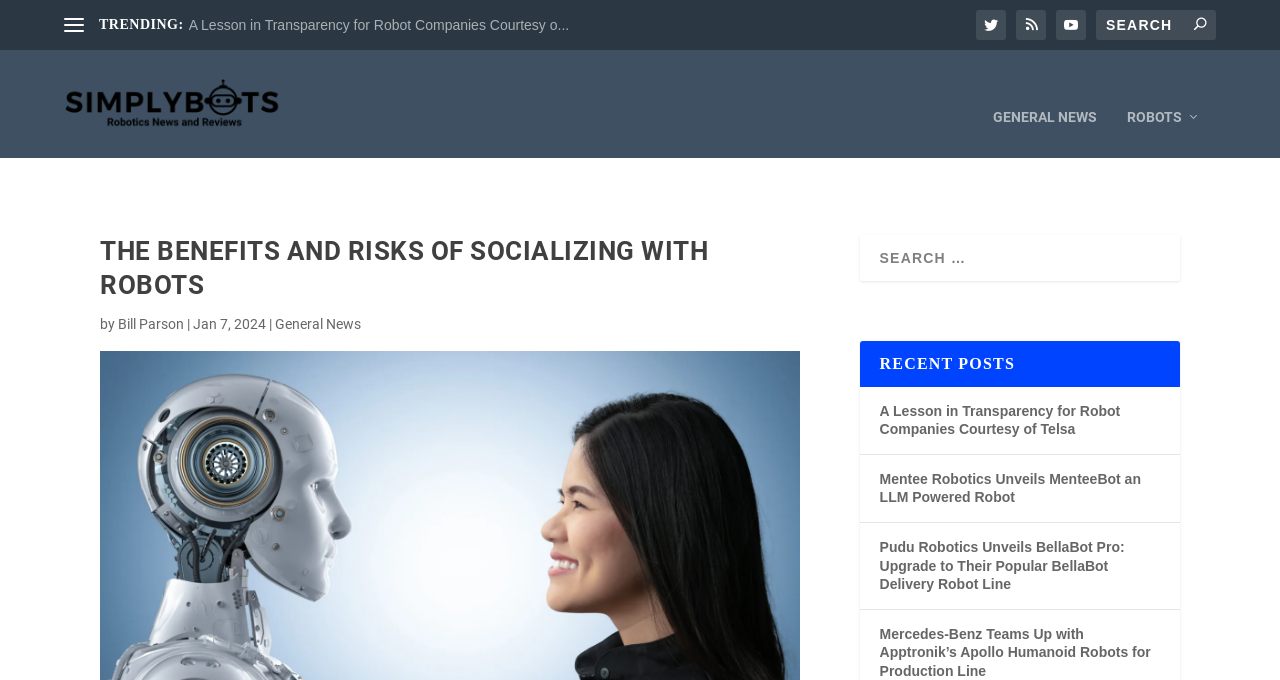Determine the bounding box coordinates of the region I should click to achieve the following instruction: "Search using the search icon". Ensure the bounding box coordinates are four float numbers between 0 and 1, i.e., [left, top, right, bottom].

None